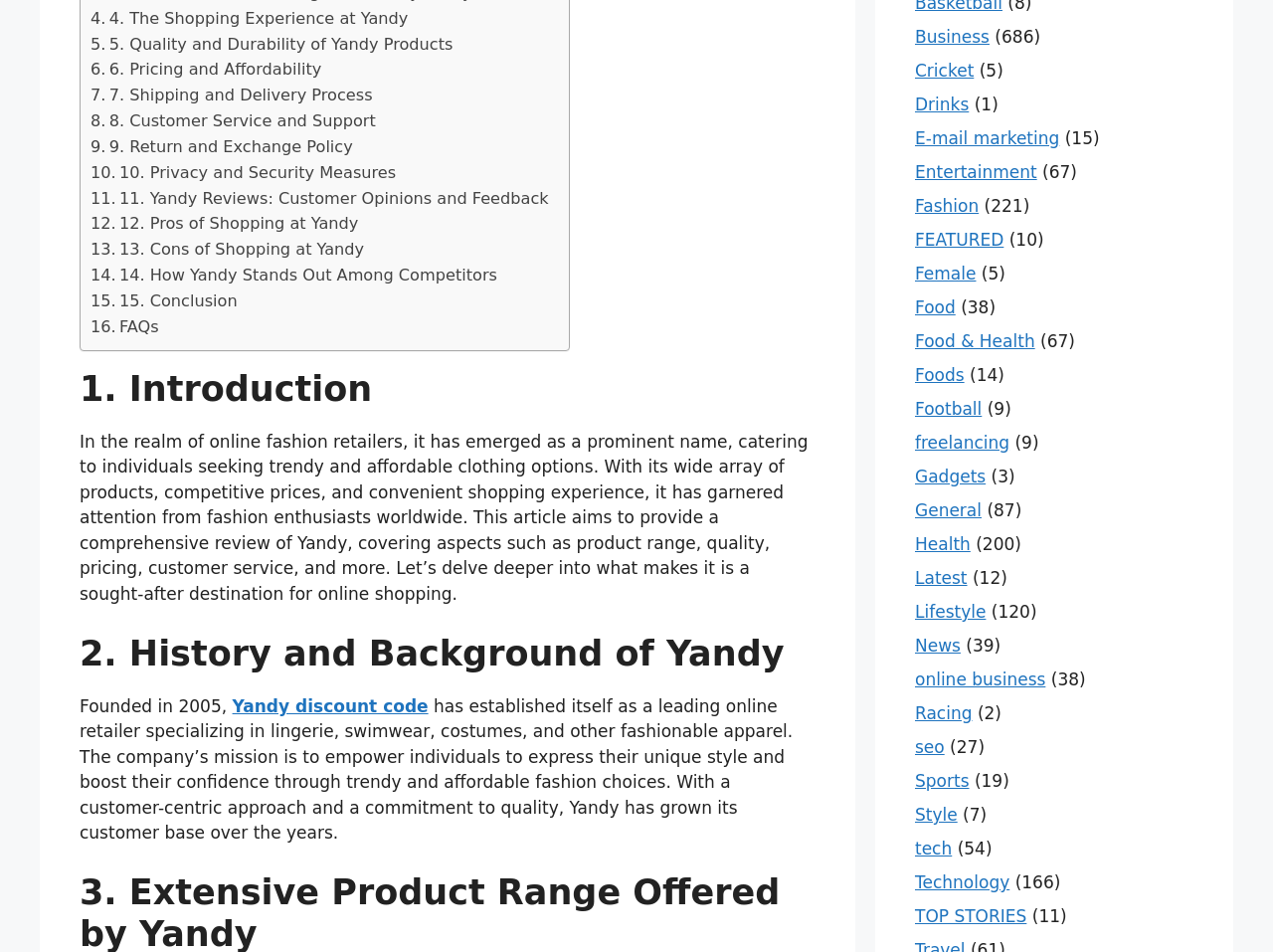Could you find the bounding box coordinates of the clickable area to complete this instruction: "go to home page"?

None